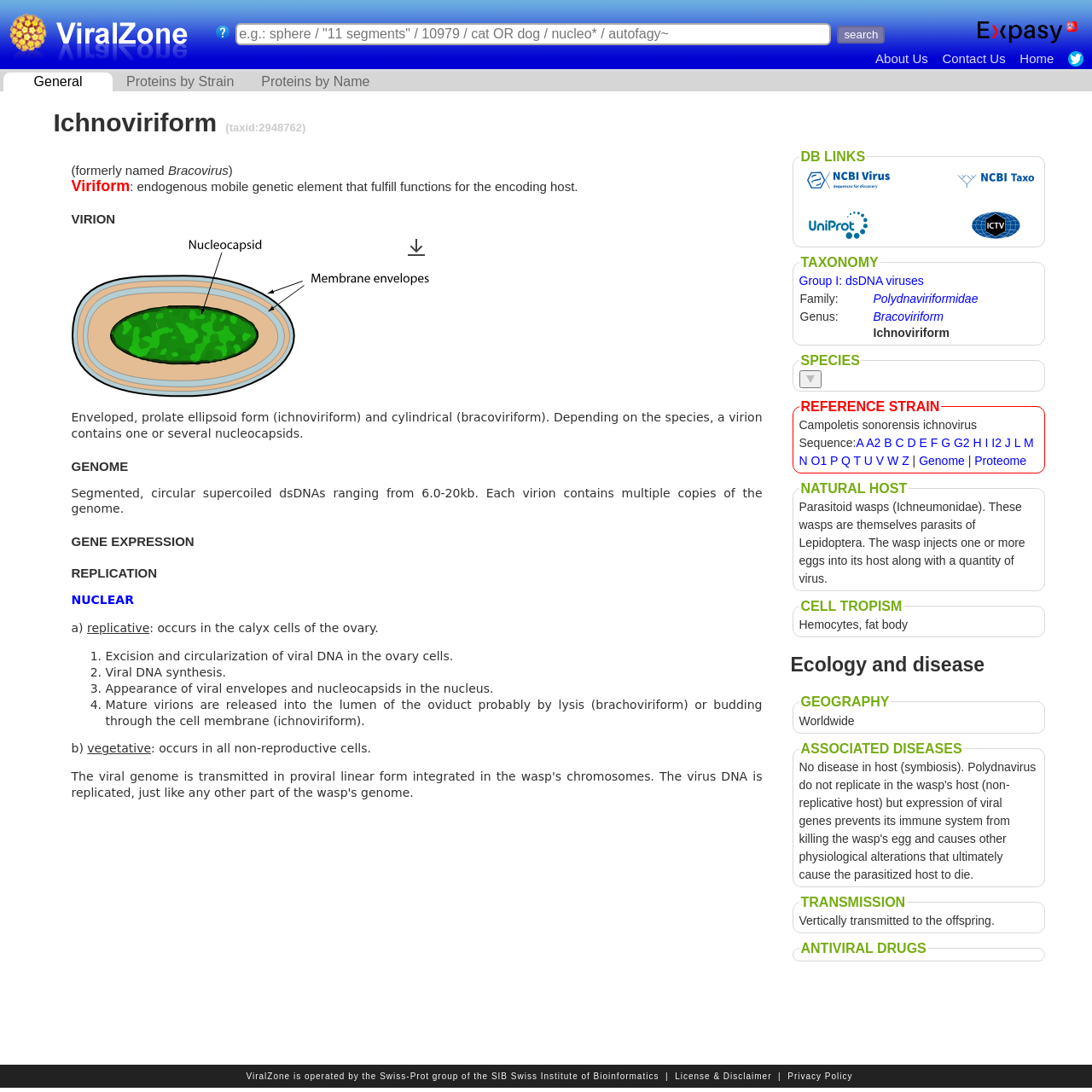How many nucleocapsids are there in each virion?
Please answer using one word or phrase, based on the screenshot.

One or several